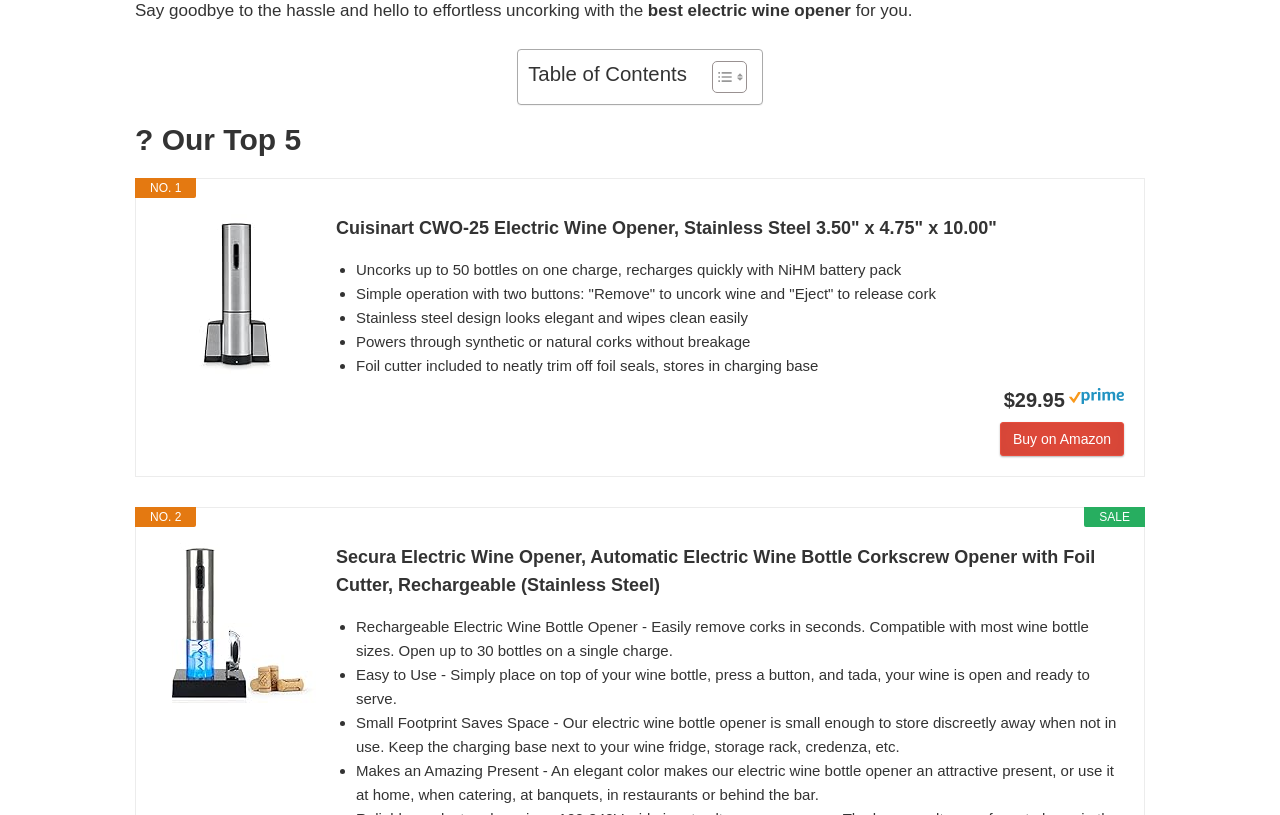From the given element description: "parent_node: $29.95 title="Amazon Prime"", find the bounding box for the UI element. Provide the coordinates as four float numbers between 0 and 1, in the order [left, top, right, bottom].

[0.835, 0.478, 0.878, 0.499]